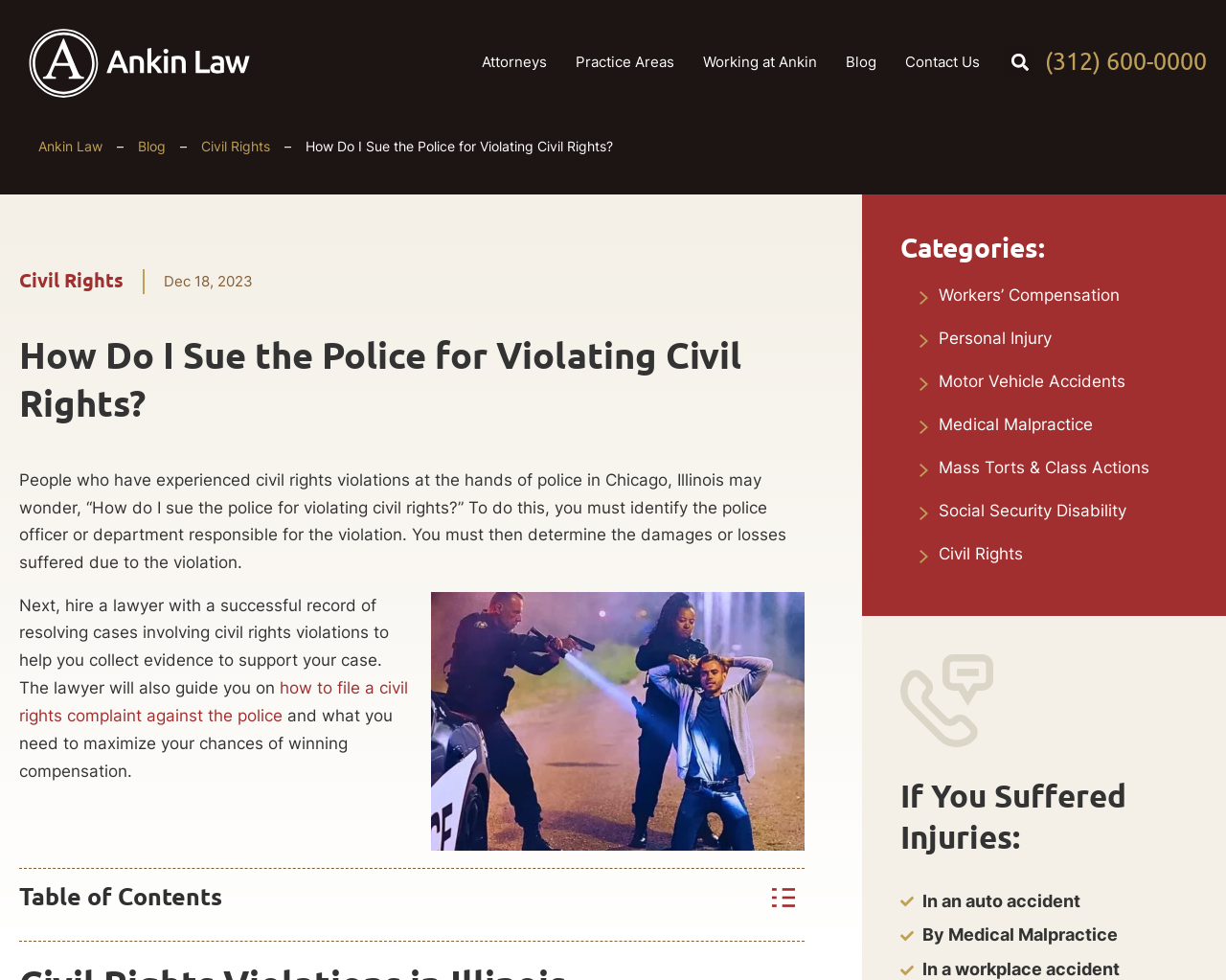Determine the bounding box coordinates for the HTML element described here: "Search".

[0.819, 0.047, 0.845, 0.079]